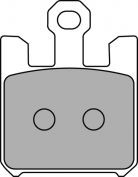Provide your answer in one word or a succinct phrase for the question: 
How much does the brake pad cost?

$128.49